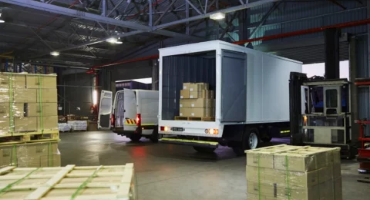How many delivery vehicles are visible in the image?
Identify the answer in the screenshot and reply with a single word or phrase.

At least two